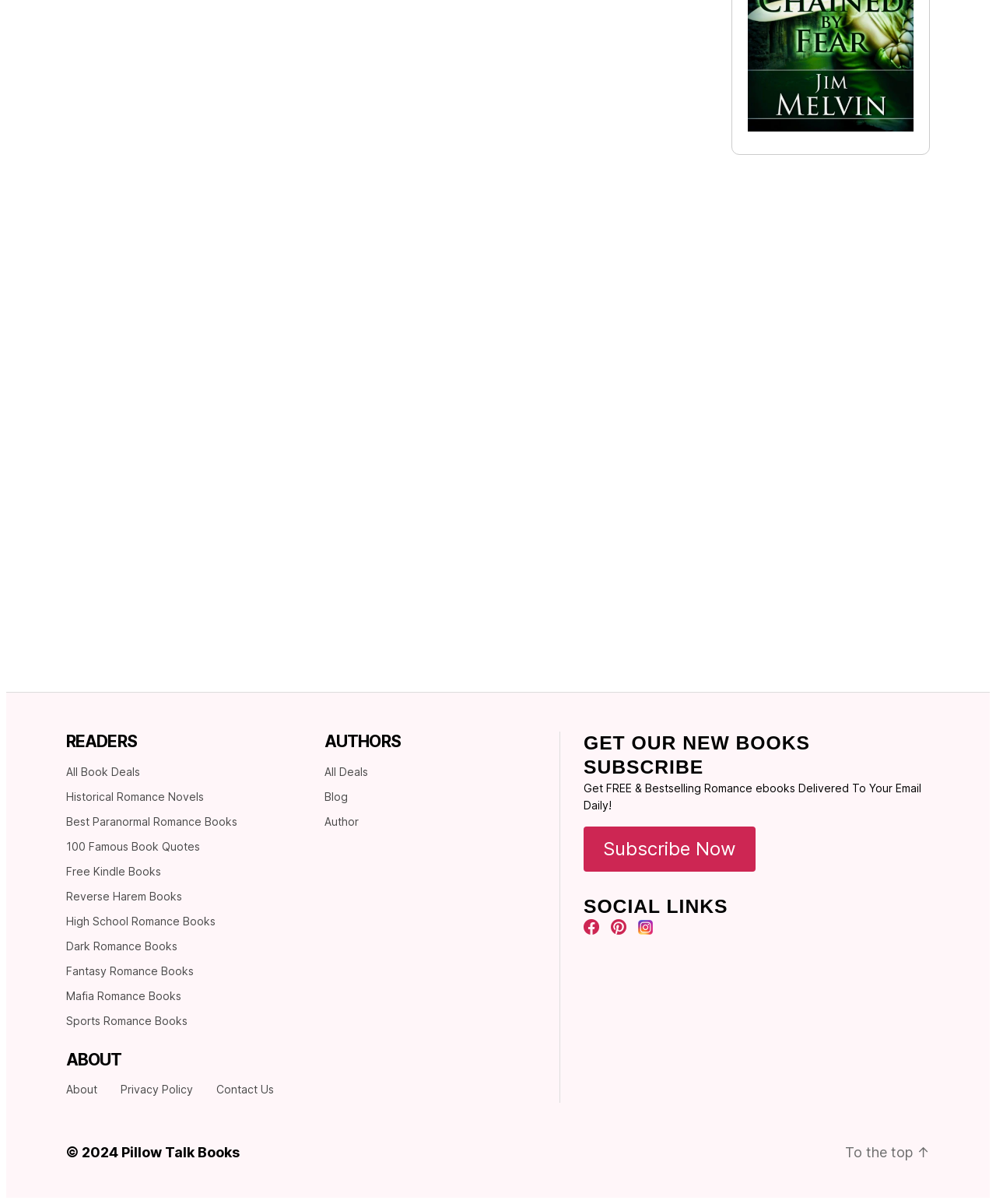What is the social media platform represented by the 'fb-icon' image?
Examine the webpage screenshot and provide an in-depth answer to the question.

The 'fb-icon' image is a common icon used to represent Facebook, a popular social media platform.